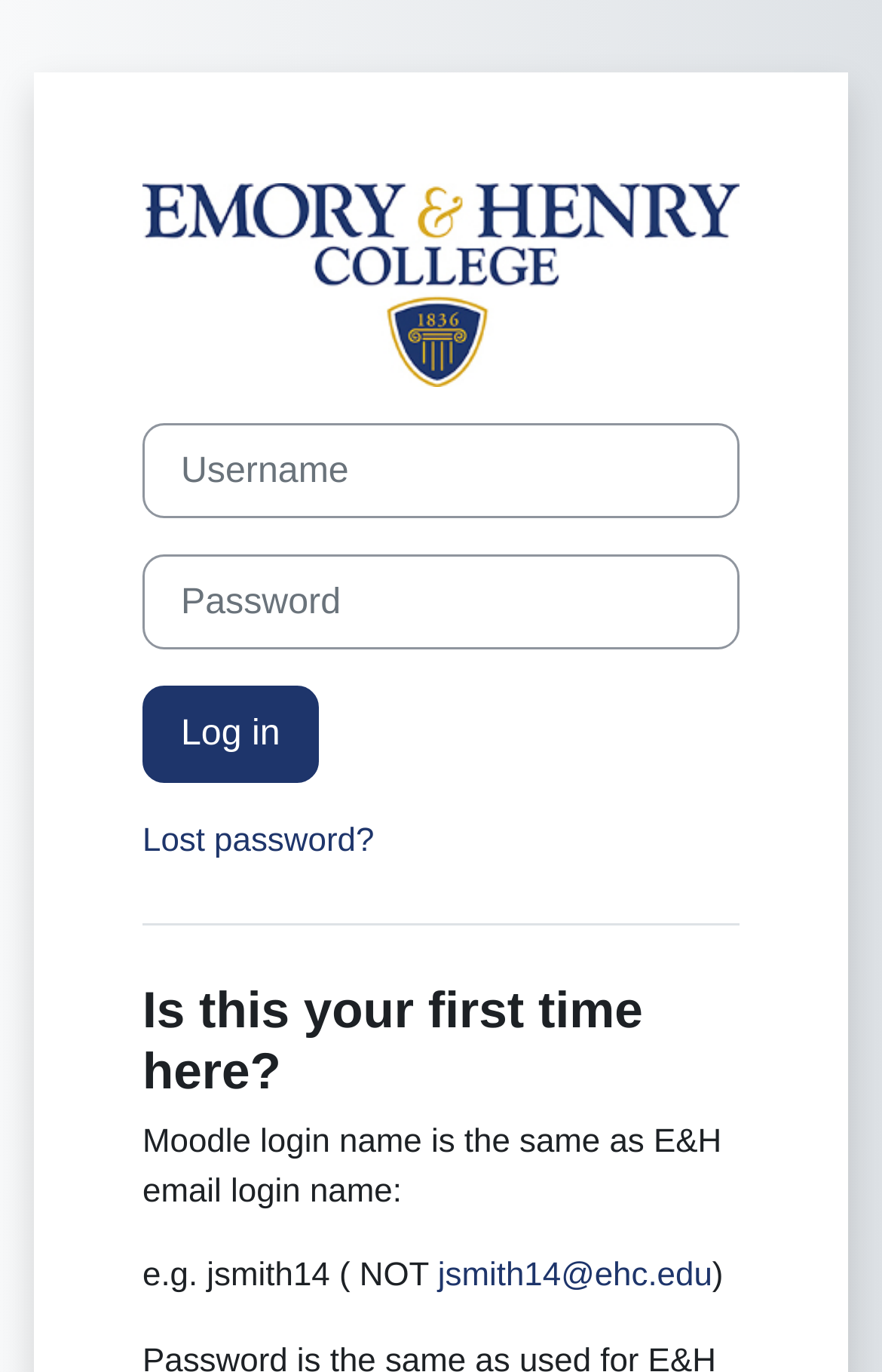Find the bounding box of the element with the following description: "Log in". The coordinates must be four float numbers between 0 and 1, formatted as [left, top, right, bottom].

[0.162, 0.5, 0.361, 0.57]